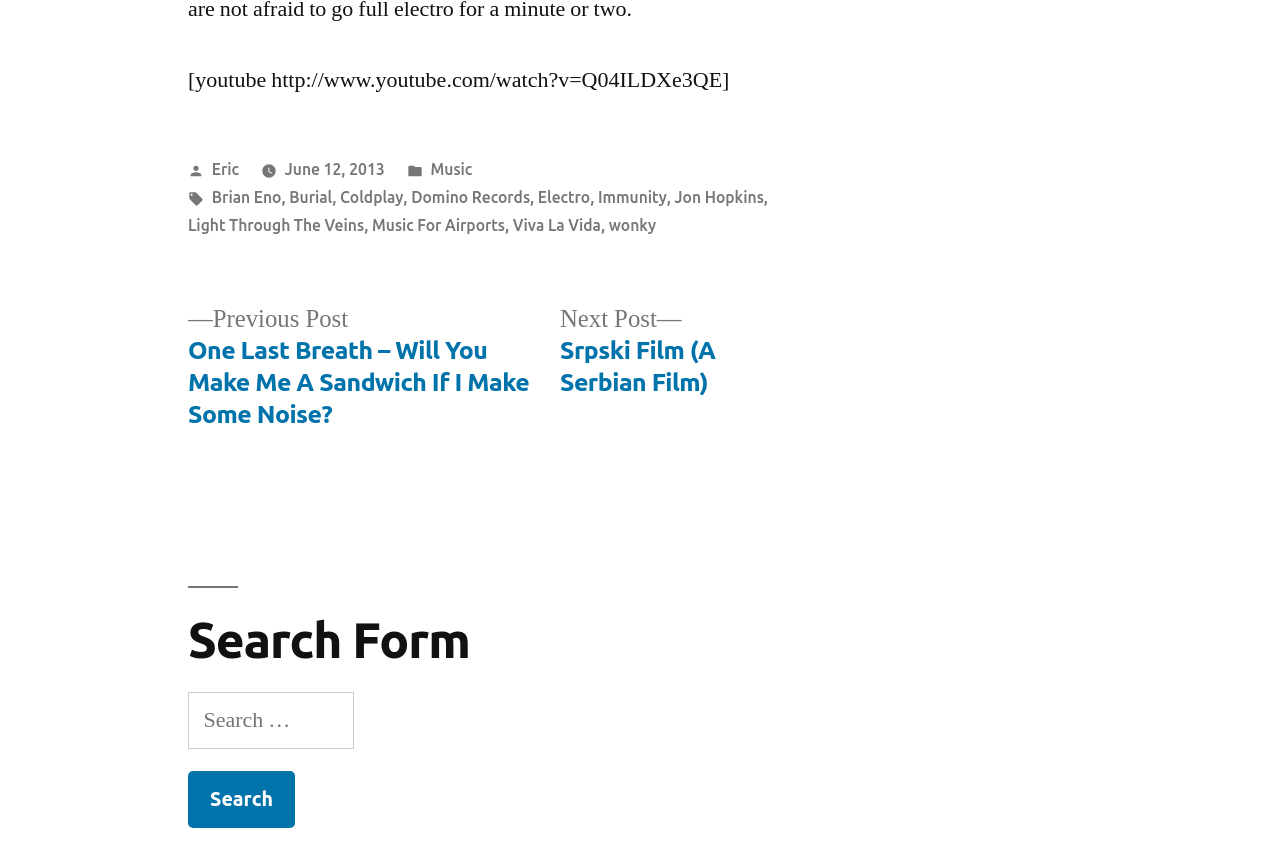Please locate the bounding box coordinates of the element that should be clicked to achieve the given instruction: "Read the article about 'Lakes of Nepal'".

None